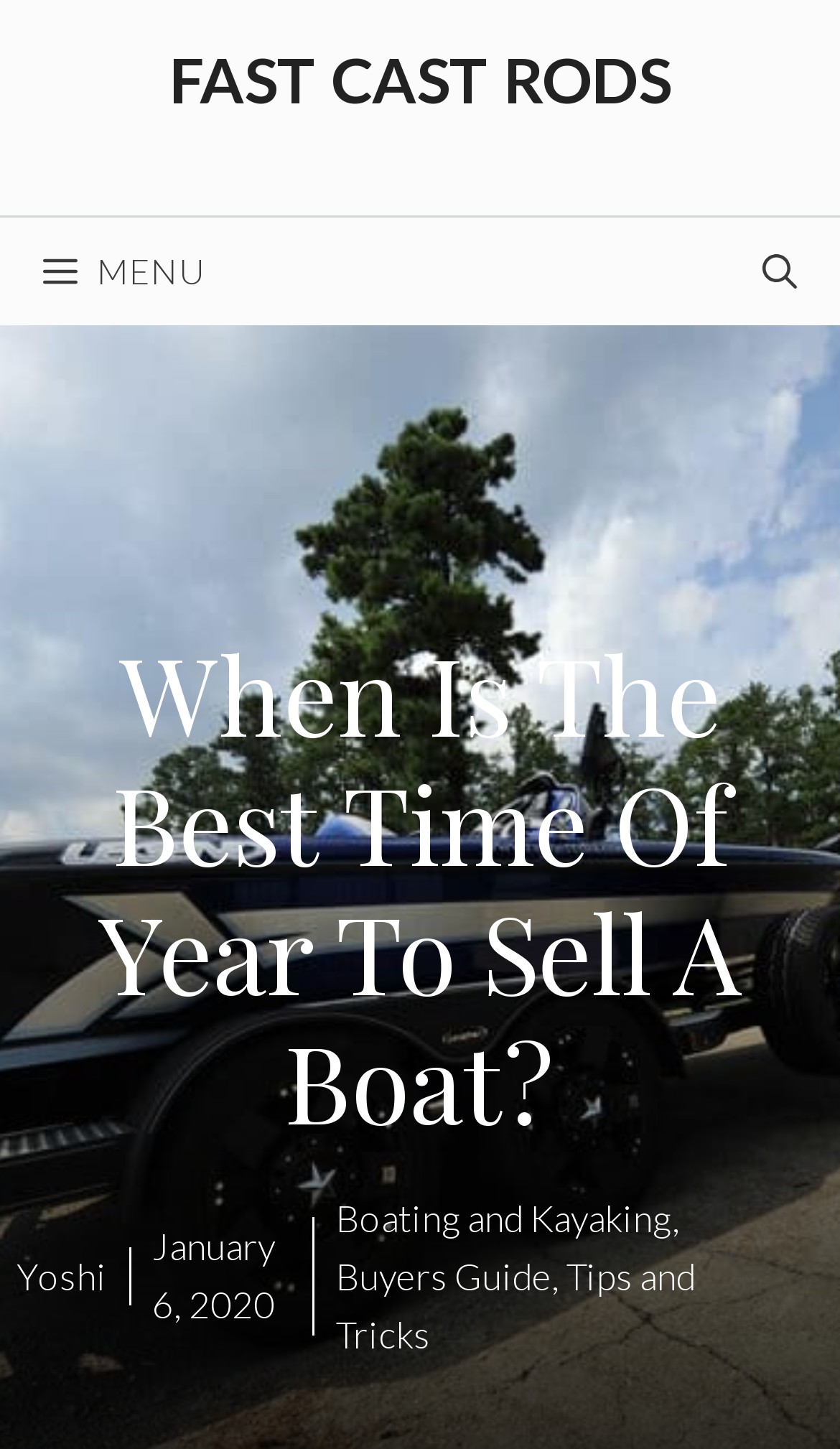Respond with a single word or phrase for the following question: 
What is the name of the website?

FAST CAST RODS